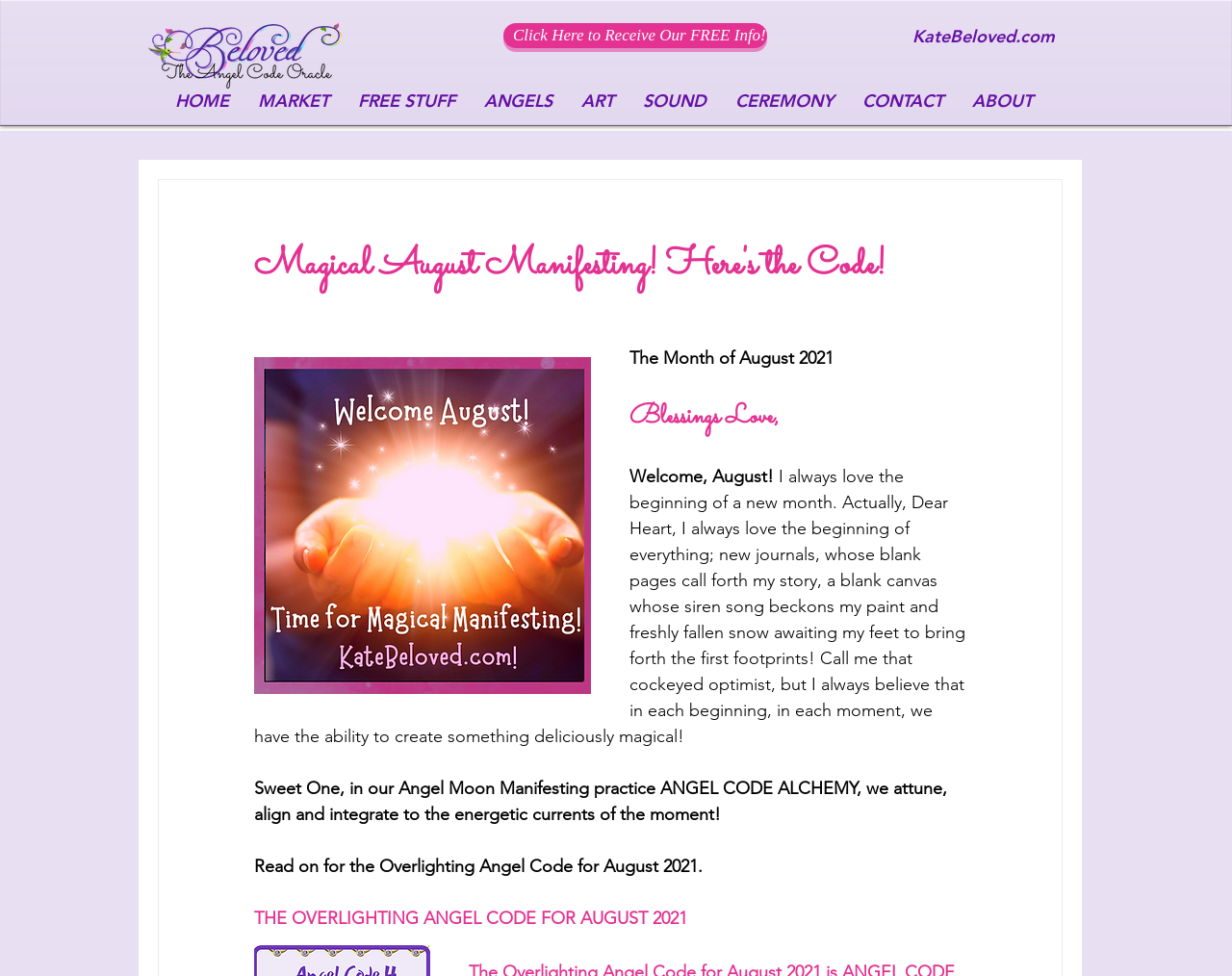What is the name of the website?
Please answer the question with a detailed and comprehensive explanation.

The name of the website can be found in the heading element at the top of the webpage, which is 'KateBeloved.com'.